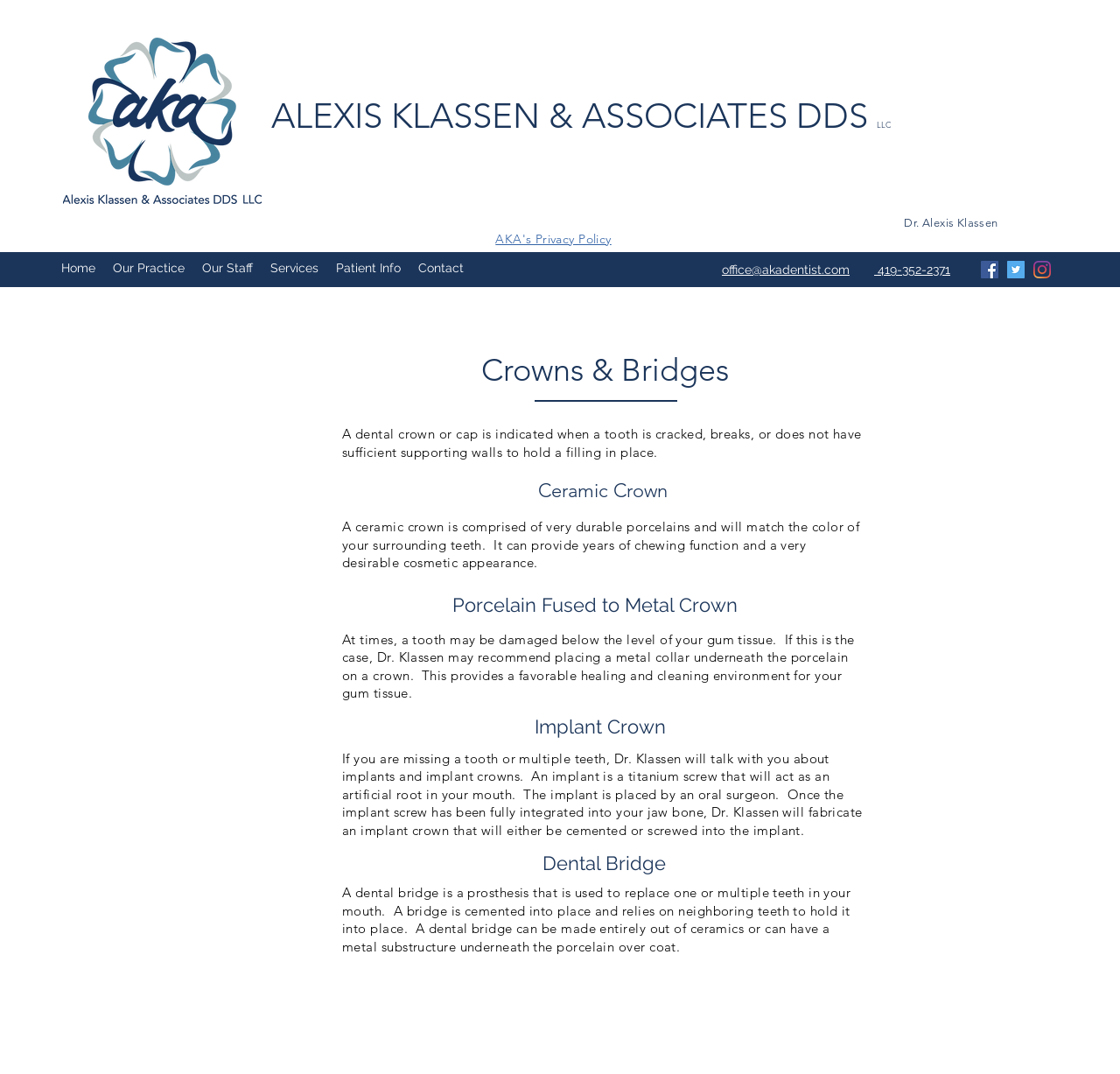What is the name of the dentist?
Deliver a detailed and extensive answer to the question.

I found the answer by looking at the StaticText element with the text 'Dr. Alexis Klassen' which is located below the logo image and above the navigation menu.